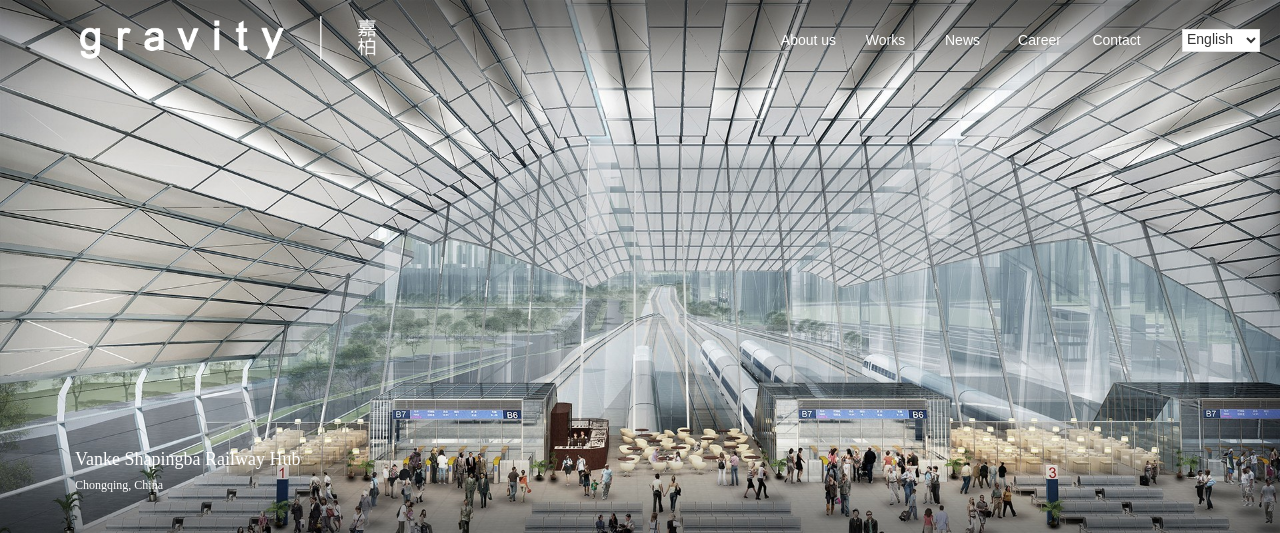What is the atmosphere of the interior design?
Please provide a comprehensive answer based on the information in the image.

The caption describes the interior as having a high, airy design, and also mentions modern seating arrangements, suggesting a blend of functionality and aesthetic appeal, which implies an airy and modern atmosphere.